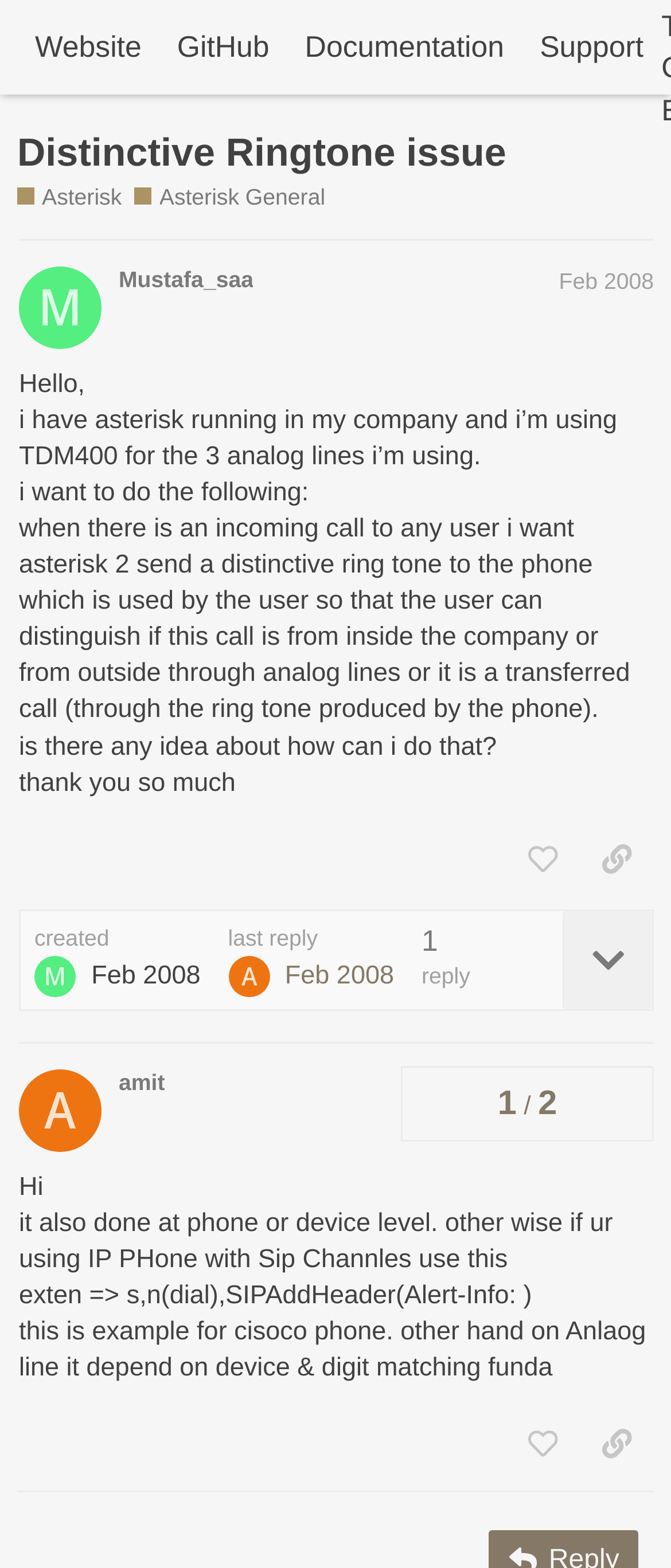Please identify the bounding box coordinates of where to click in order to follow the instruction: "Copy a link to the post by amit to clipboard".

[0.864, 0.9, 0.974, 0.942]